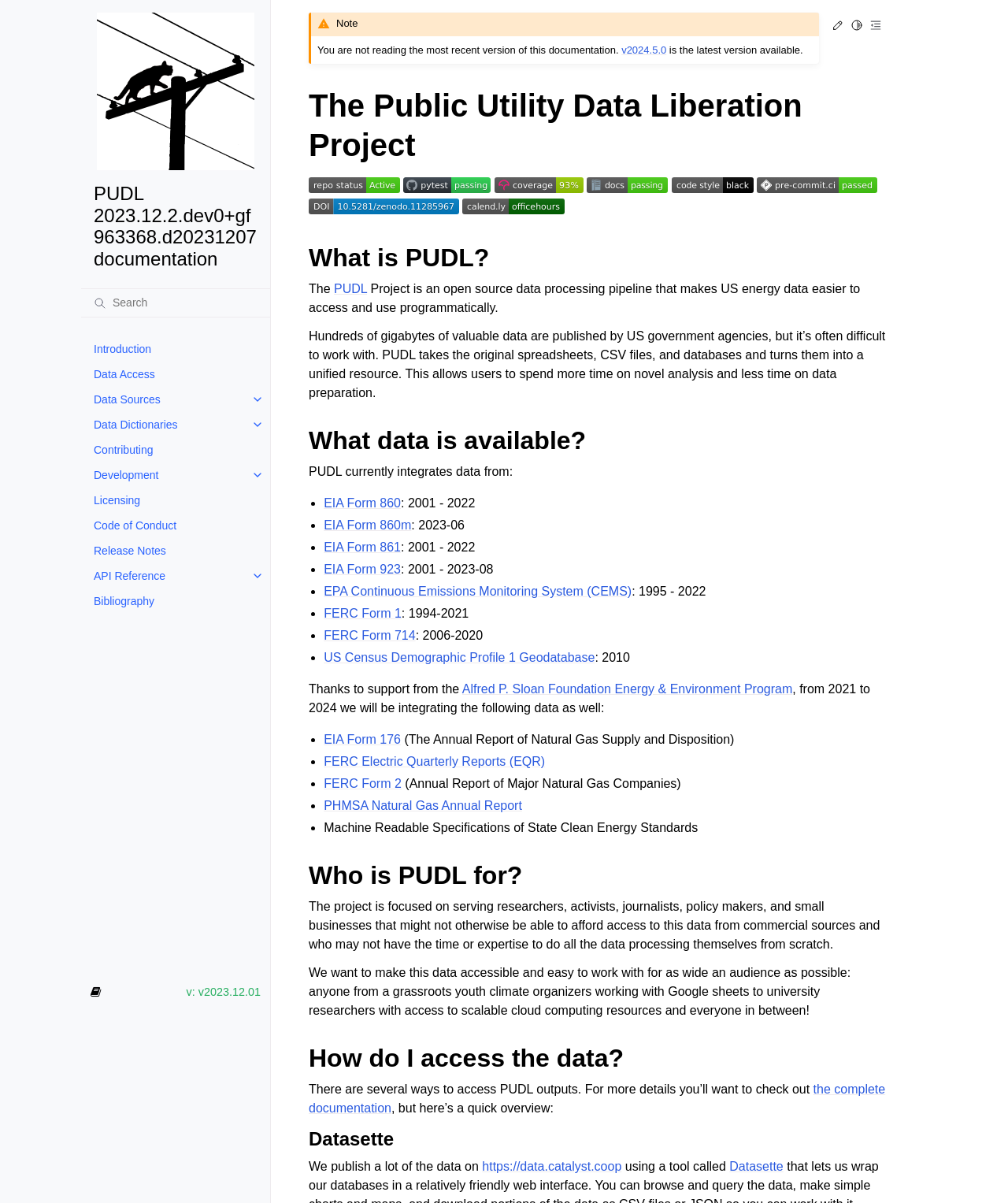Pinpoint the bounding box coordinates of the element that must be clicked to accomplish the following instruction: "Search for something". The coordinates should be in the format of four float numbers between 0 and 1, i.e., [left, top, right, bottom].

[0.08, 0.24, 0.268, 0.264]